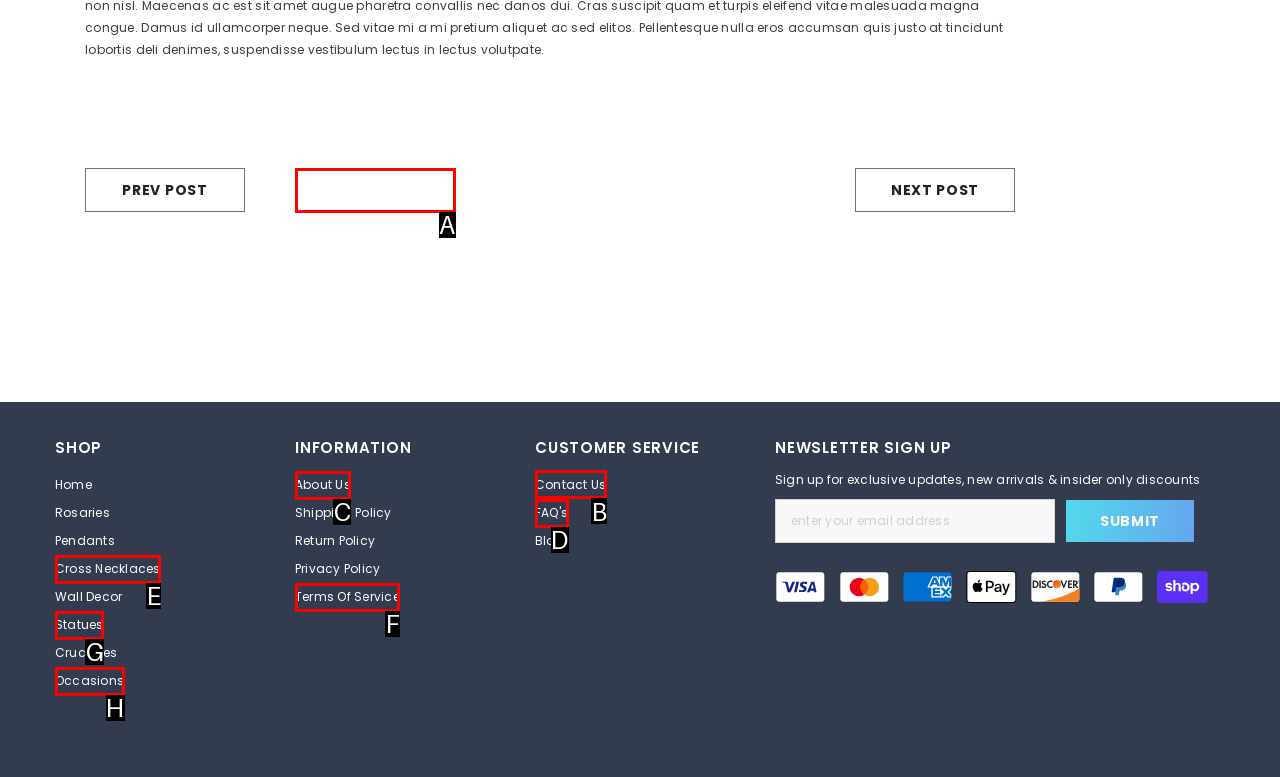Tell me which letter I should select to achieve the following goal: Click on the 'Contact Us' link
Answer with the corresponding letter from the provided options directly.

B